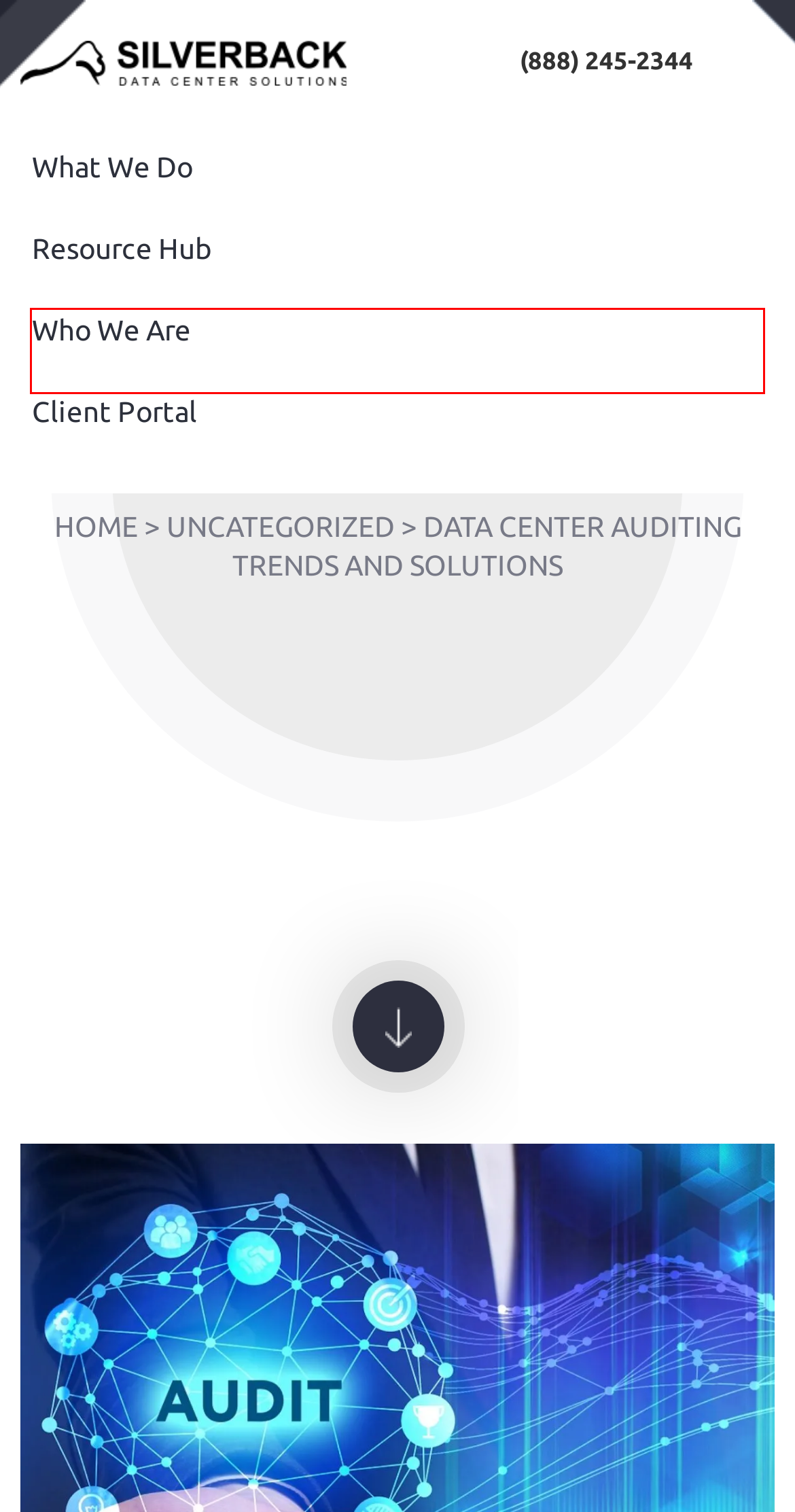Analyze the screenshot of a webpage featuring a red rectangle around an element. Pick the description that best fits the new webpage after interacting with the element inside the red bounding box. Here are the candidates:
A. Privacy Policy - Silverback Data Center Solutions
B. Video Knowledge Base - Silverback Data Center Solutions
C. About Us - Silverback Data Center Solutions
D. The Benefits of SAS 70 Audits
E. Data Center Solutions | Silverback Data Center Solutions
F. Exploring Data Center Liquid Cooling - Silverback Data Center Solutions
G. Knowledge Base - Silverback Data Center Solutions
H. Uncategorized Archives - Silverback Data Center Solutions

C